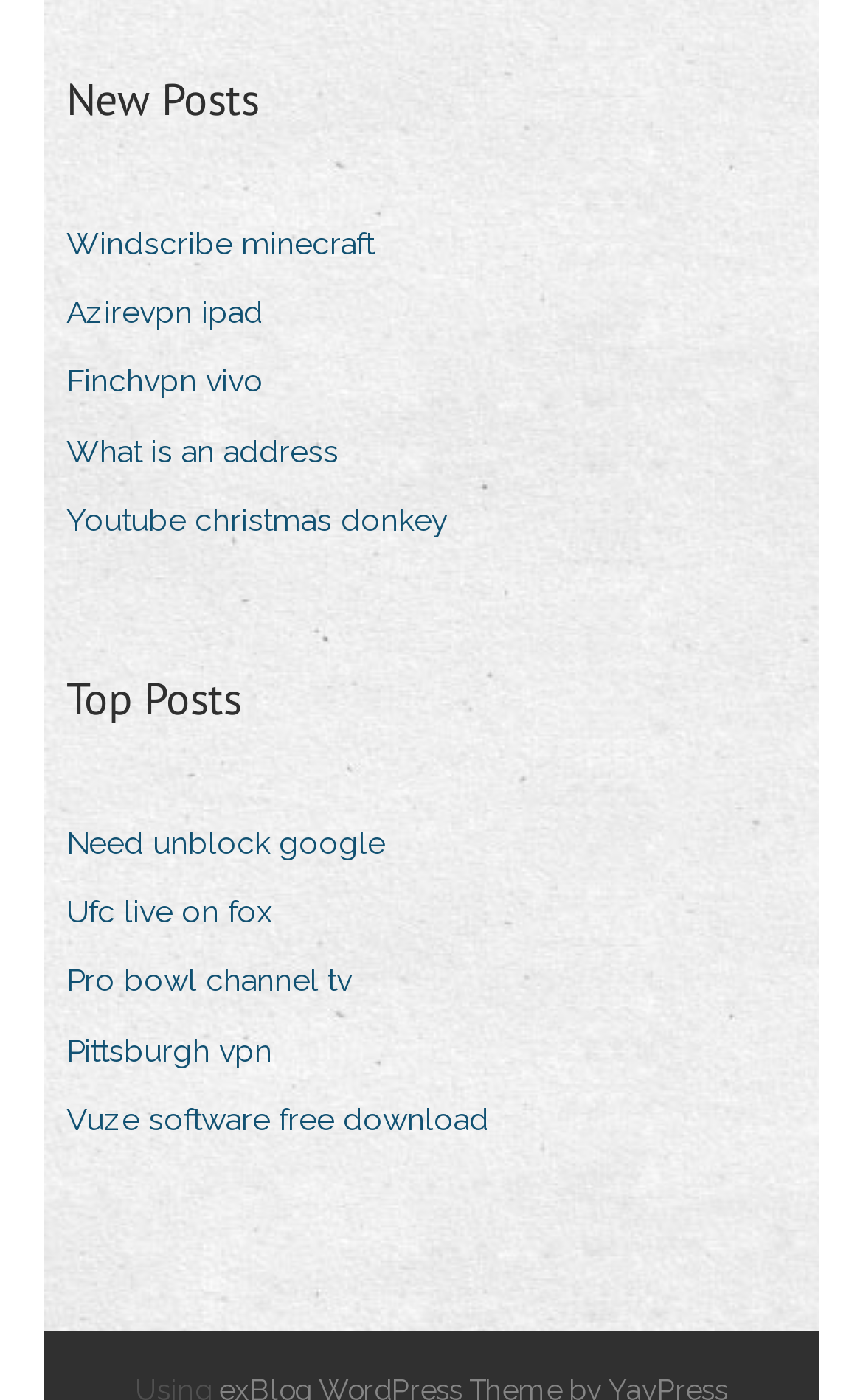Locate the bounding box coordinates of the element I should click to achieve the following instruction: "Click on 'New Posts'".

[0.077, 0.048, 0.3, 0.095]